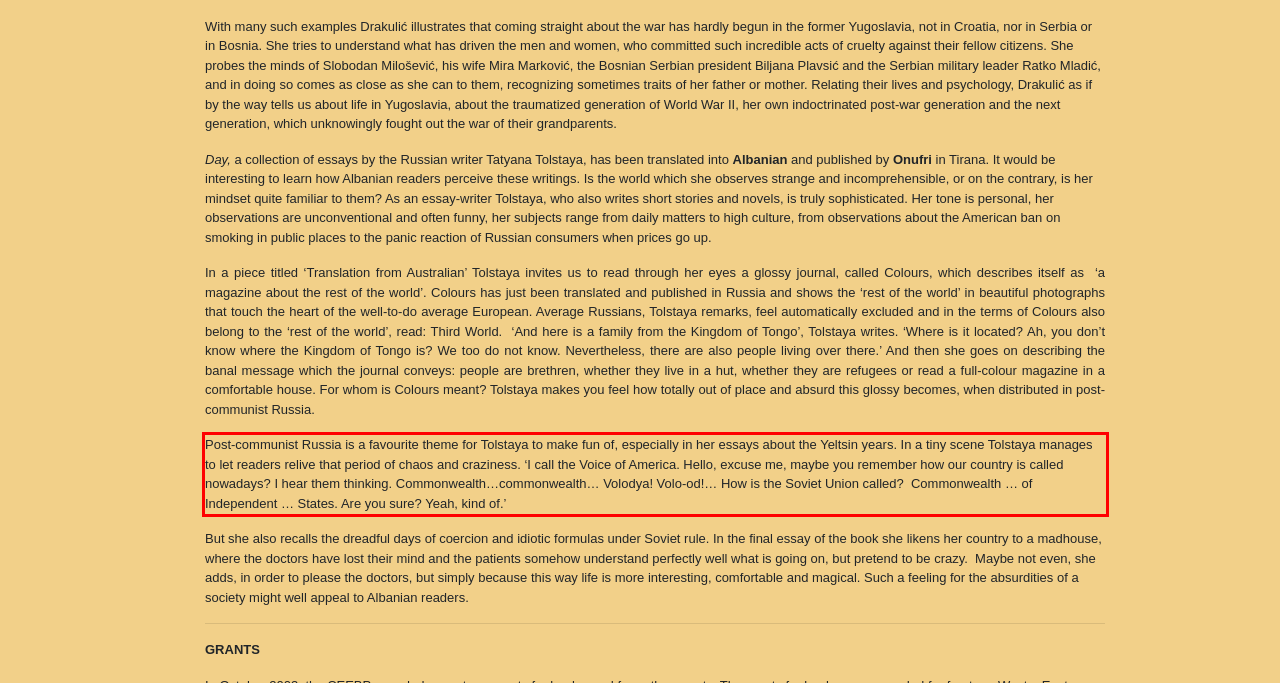You are presented with a webpage screenshot featuring a red bounding box. Perform OCR on the text inside the red bounding box and extract the content.

Post-communist Russia is a favourite theme for Tolstaya to make fun of, especially in her essays about the Yeltsin years. In a tiny scene Tolstaya manages to let readers relive that period of chaos and craziness. ‘I call the Voice of America. Hello, excuse me, maybe you remember how our country is called nowadays? I hear them thinking. Commonwealth…commonwealth… Volodya! Volo-od!… How is the Soviet Union called? Commonwealth … of Independent … States. Are you sure? Yeah, kind of.’